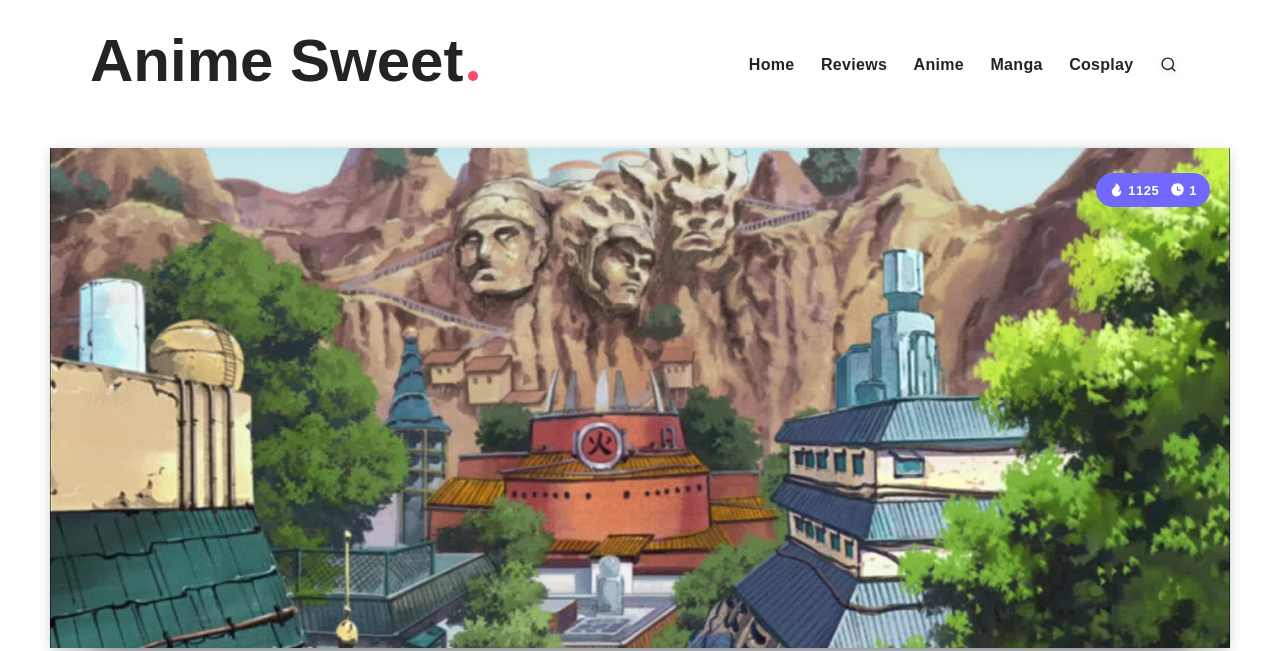Please examine the image and provide a detailed answer to the question: How many views does the article have?

The webpage contains a generic element with the text '1125 Views', which indicates the number of views the article has.